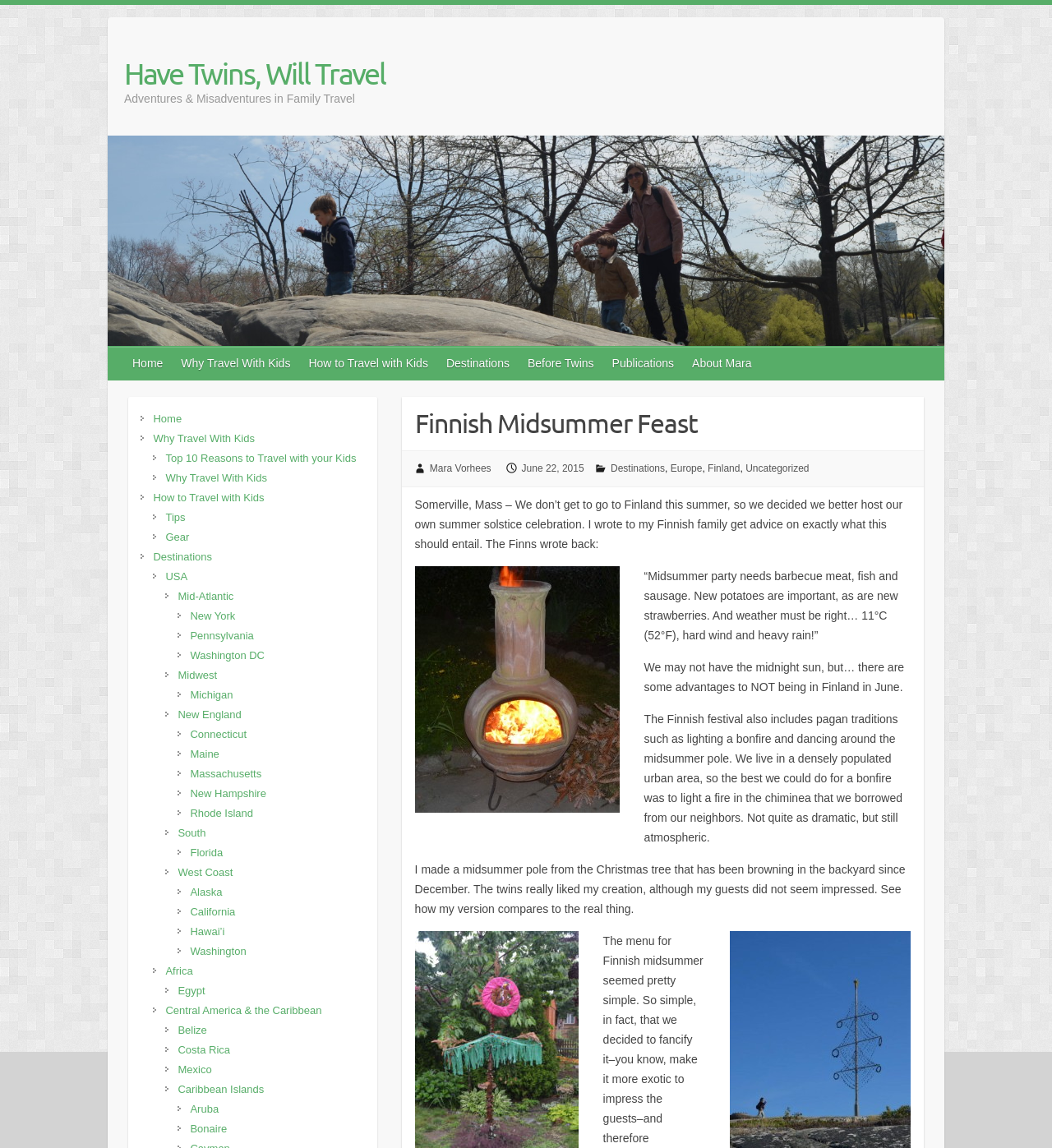Generate an in-depth caption that captures all aspects of the webpage.

This webpage is about a family's summer solstice celebration, inspired by Finnish traditions. At the top, there is a header section with the title "Finnish Midsummer Feast - Have Twins, Will Travel" and a navigation menu with links to "Home", "Why Travel With Kids", "How to Travel with Kids", "Destinations", "Before Twins", "Publications", and "About Mara".

Below the header, there is a large image that takes up most of the width of the page. The image is likely a photo related to the summer solstice celebration.

The main content of the page is a blog post that describes the family's summer solstice celebration. The post starts with a brief introduction, explaining that the family couldn't travel to Finland for the summer solstice, so they decided to host their own celebration. The author then shares advice from their Finnish family members on how to celebrate the occasion, including the importance of barbecue meat, fish, and sausage, as well as new potatoes and strawberries.

The post then describes the family's celebration, including their attempt to create a midsummer pole and their decision to light a fire in a chiminea instead of a bonfire. There are several paragraphs of text, interspersed with images, that describe the celebration in more detail.

On the right-hand side of the page, there is a sidebar with links to various destinations, including Europe, Finland, USA, and other countries and regions. There are also links to specific articles, such as "Top 10 Reasons to Travel with your Kids" and "Tips" for traveling with kids.

Overall, the webpage has a personal and informal tone, with a focus on sharing the family's experiences and traditions. The layout is clean and easy to navigate, with a clear hierarchy of headings and sections.